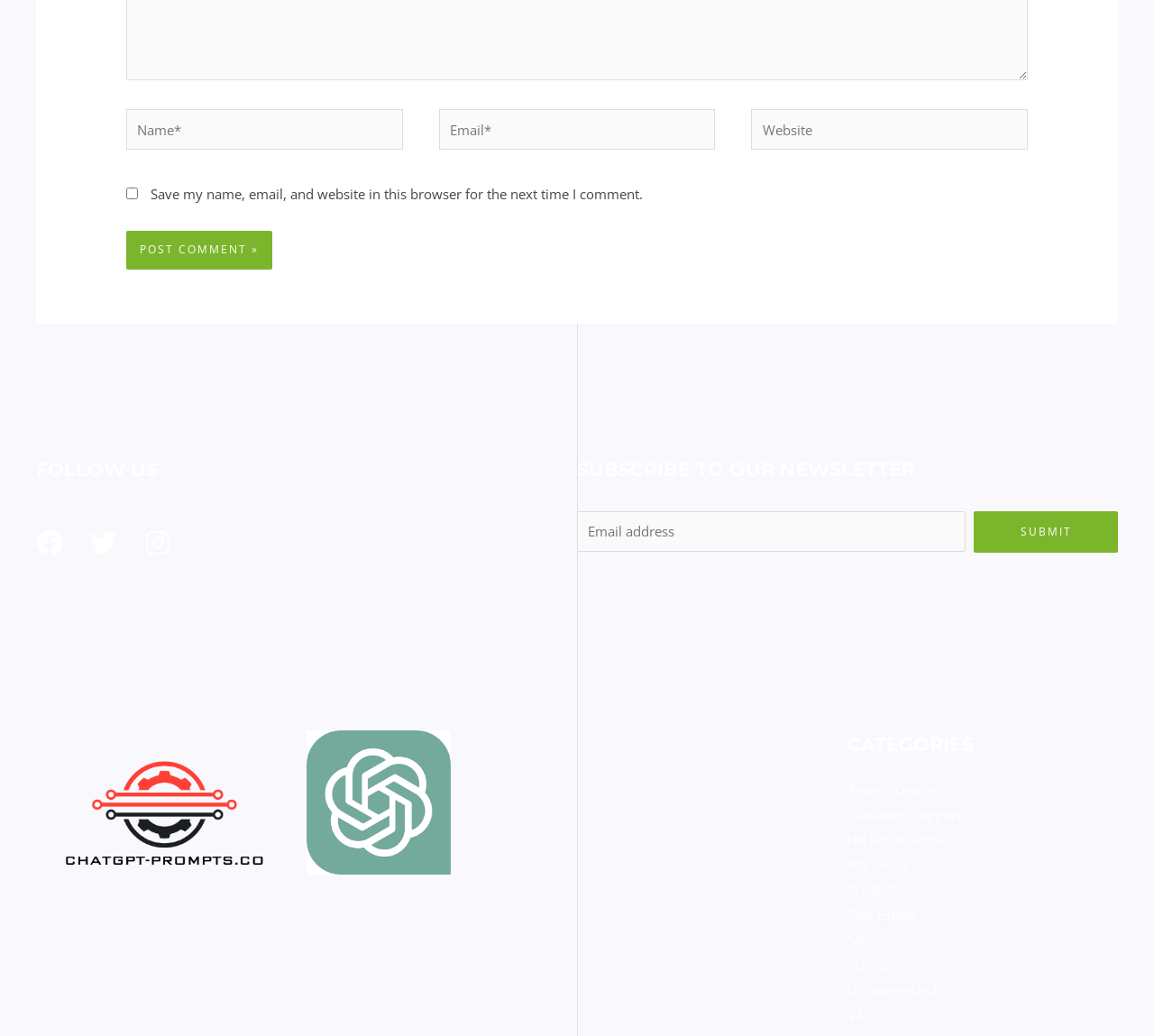What can be subscribed to in the footer?
Please respond to the question with a detailed and informative answer.

In the footer, there is a section labeled 'SUBSCRIBE TO OUR NEWSLETTER' with an input field for an email address, suggesting that users can subscribe to a newsletter.